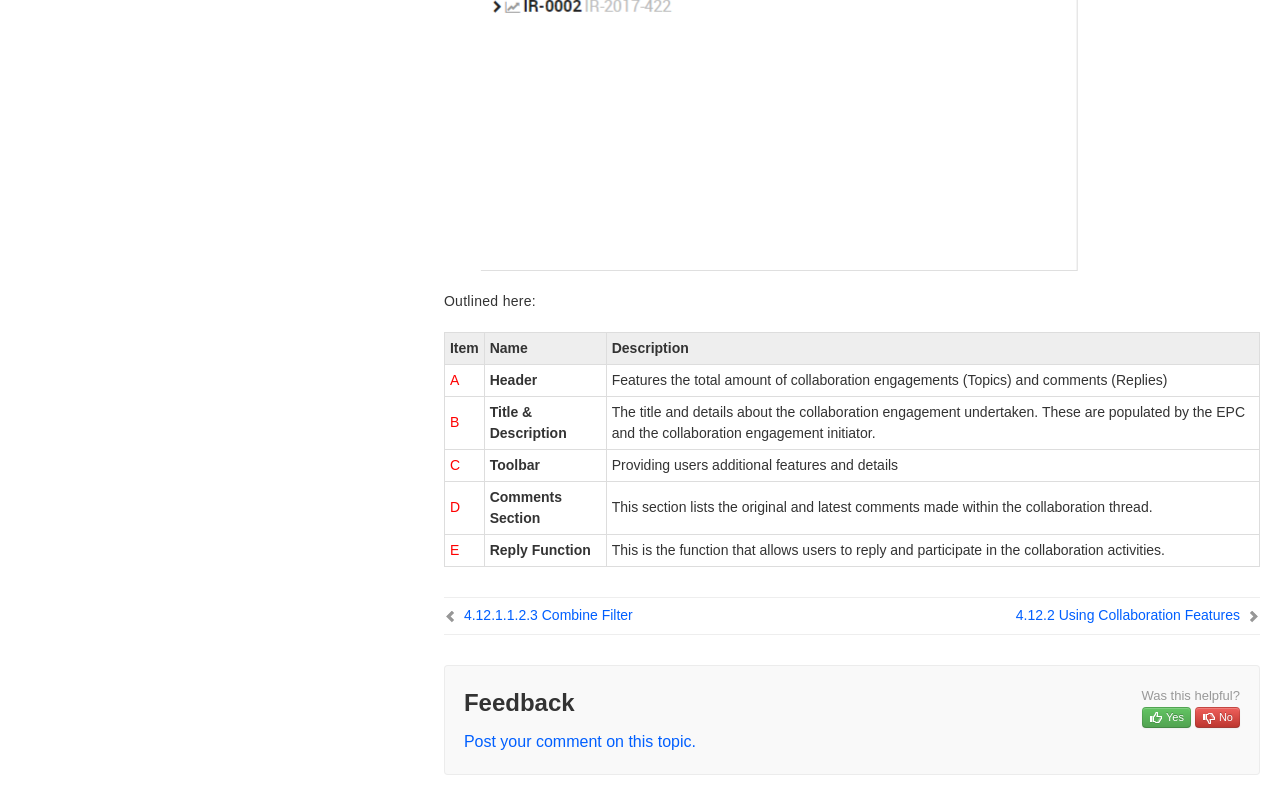Pinpoint the bounding box coordinates of the clickable element to carry out the following instruction: "View the table."

[0.347, 0.417, 0.984, 0.713]